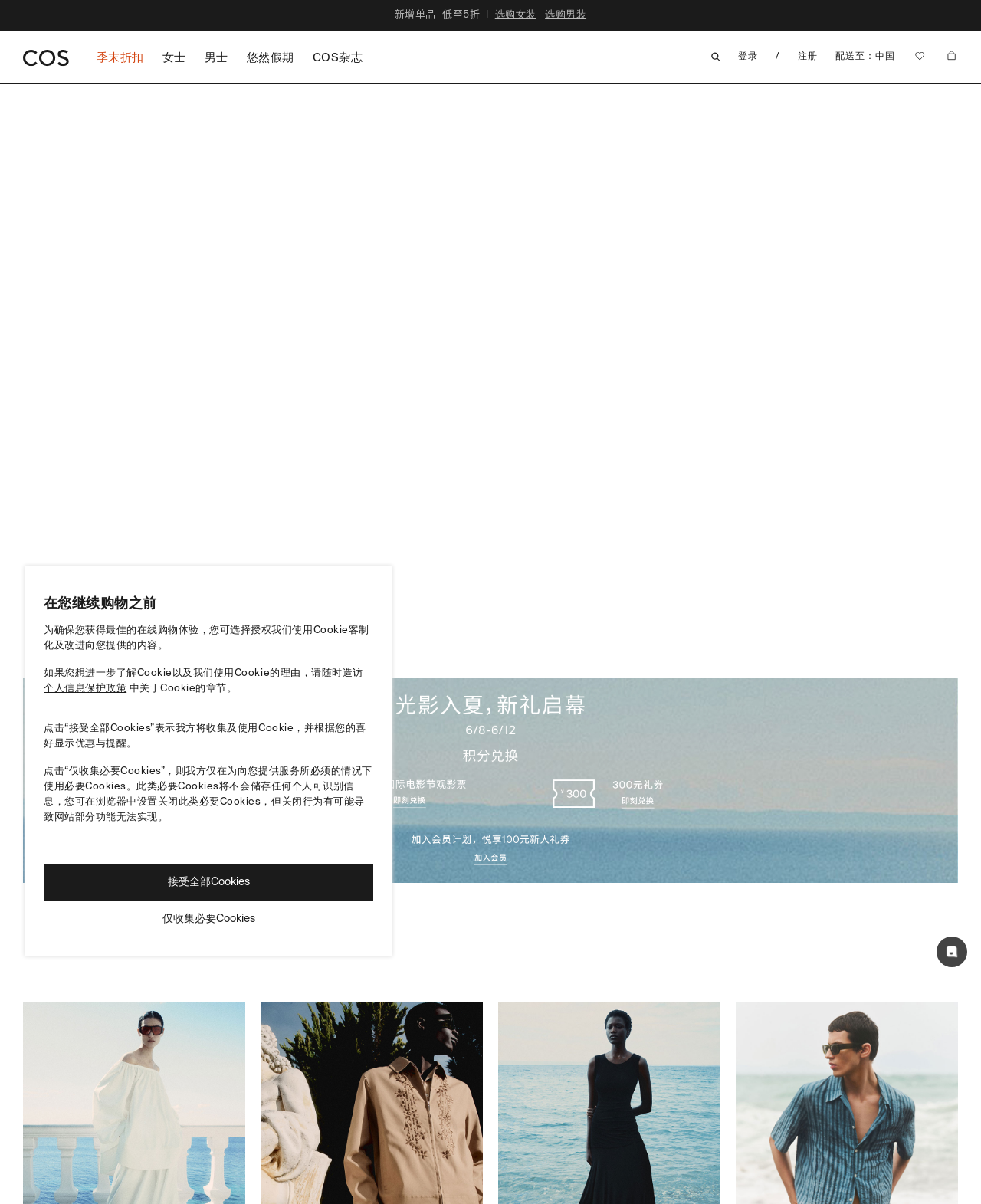Provide a brief response to the question using a single word or phrase: 
What is the delivery policy of this website?

Free shipping